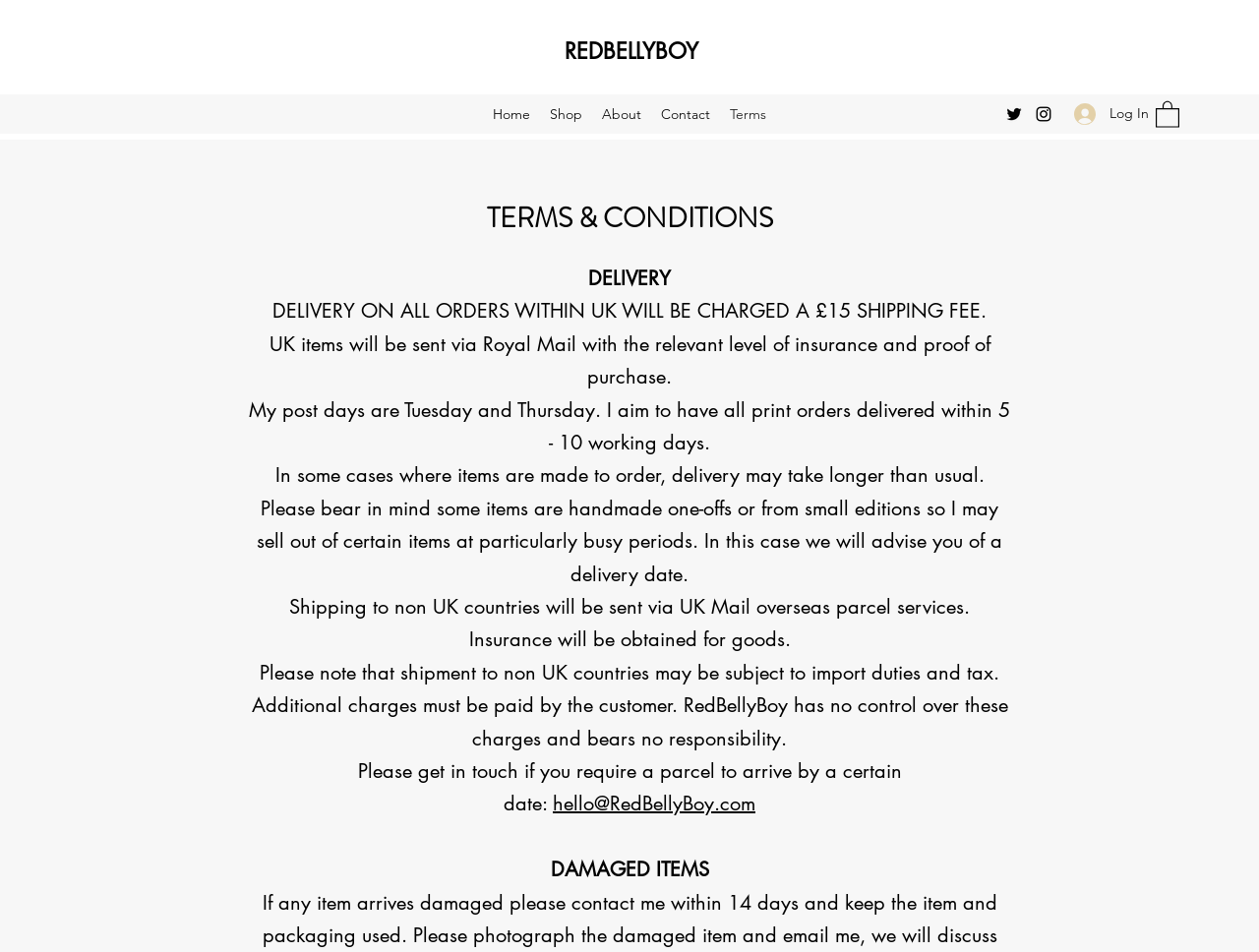Provide a brief response using a word or short phrase to this question:
What is the topic of the section that starts with 'DAMAGED ITEMS'?

Damaged items